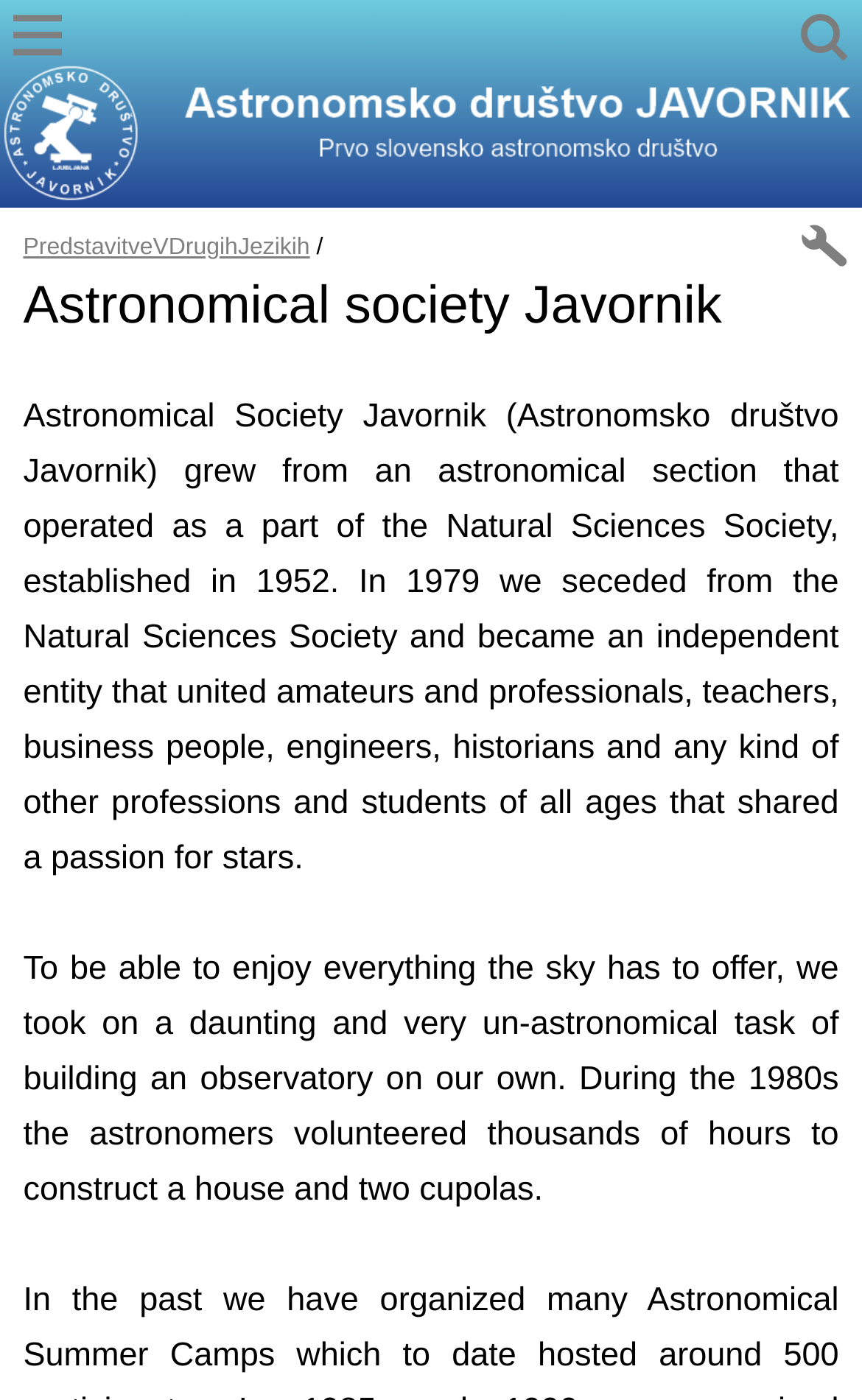Extract the bounding box for the UI element that matches this description: "Toggle navigation".

None